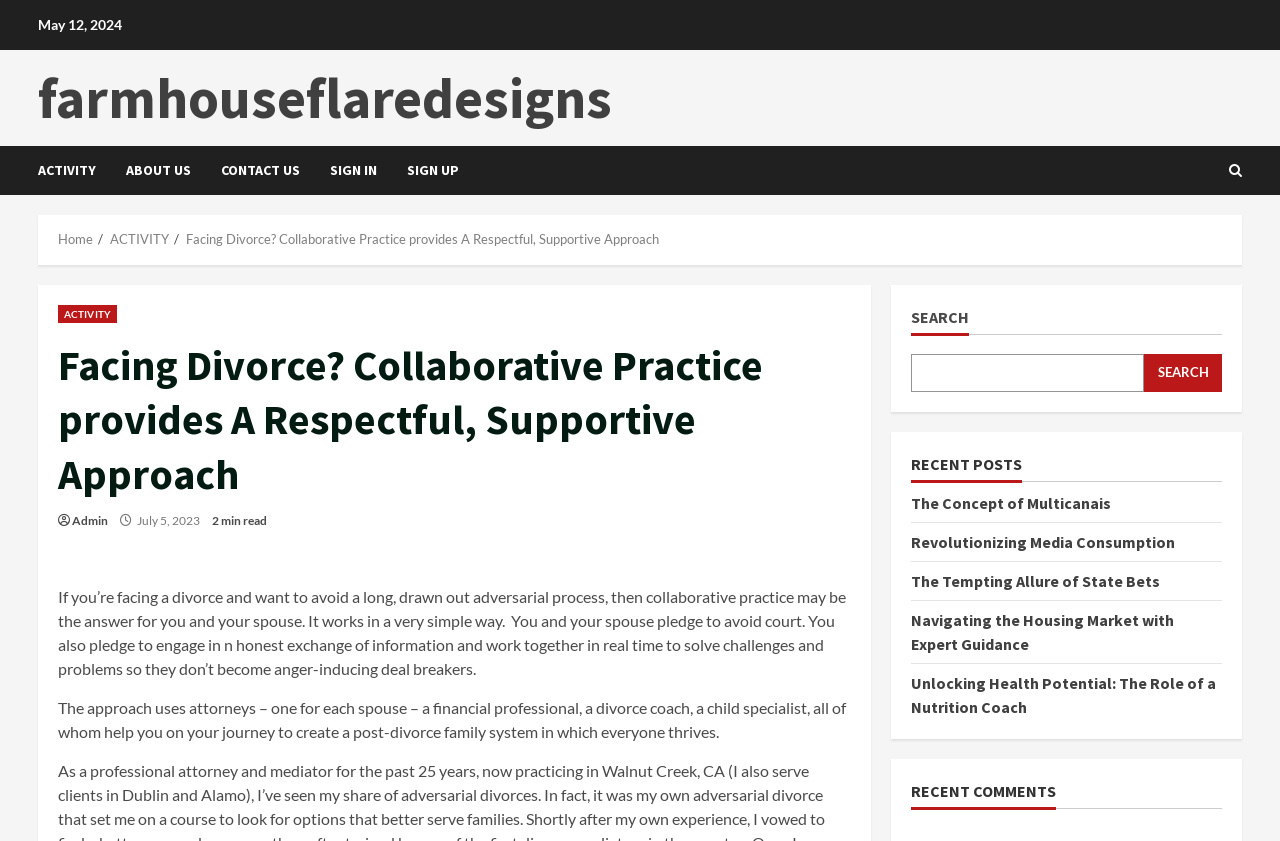Identify the bounding box coordinates of the region that needs to be clicked to carry out this instruction: "Click the 'ACTIVITY' link". Provide these coordinates as four float numbers ranging from 0 to 1, i.e., [left, top, right, bottom].

[0.03, 0.174, 0.087, 0.232]